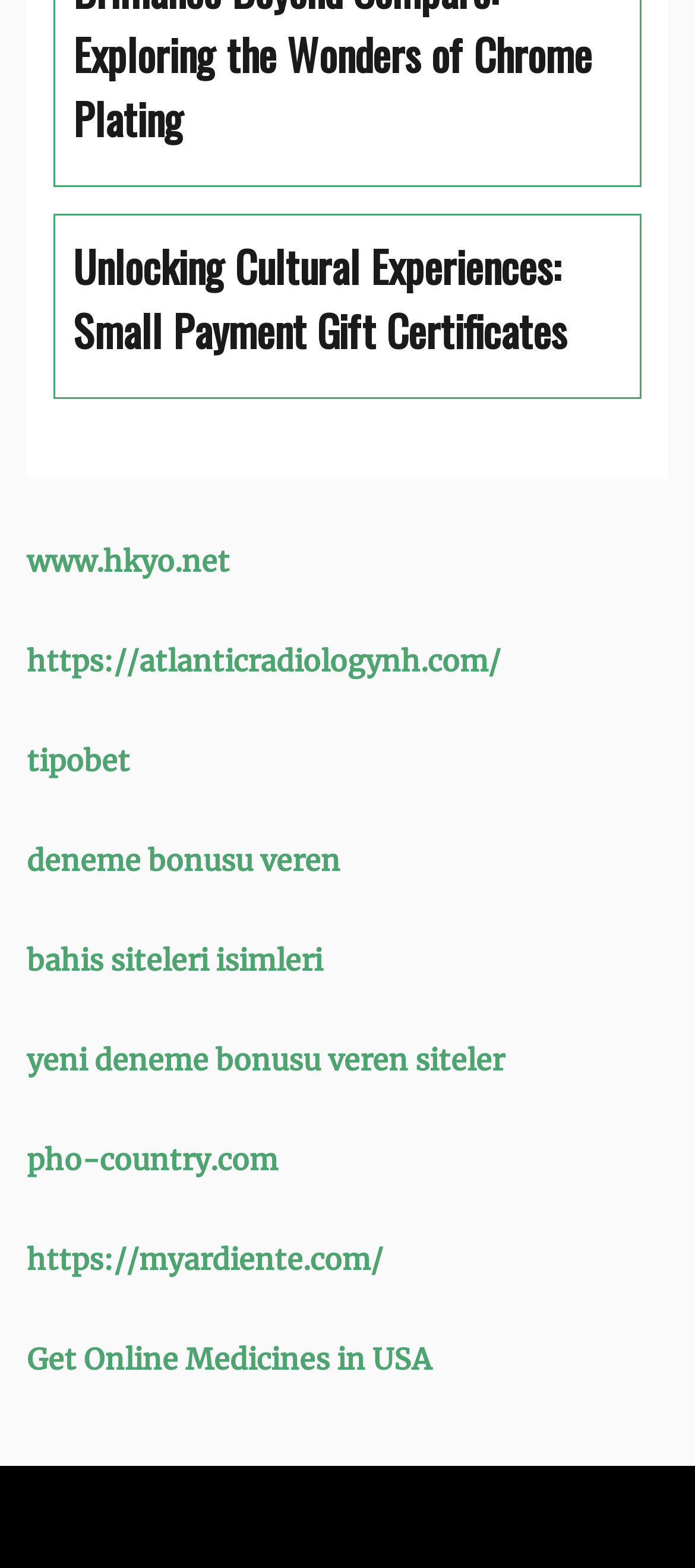Provide the bounding box coordinates for the UI element that is described as: "About Us".

None